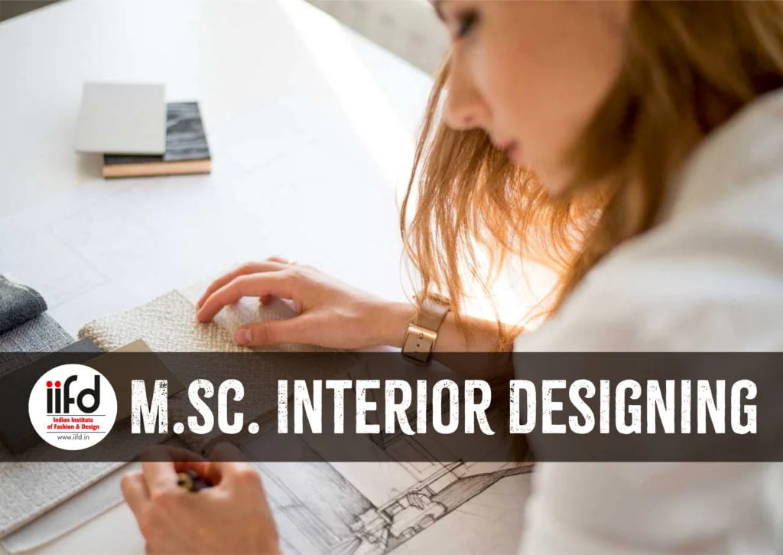What is emphasized by the bold text 'M.Sc. INTERIOR DESIGNING'?
Using the details shown in the screenshot, provide a comprehensive answer to the question.

The bold text 'M.Sc. INTERIOR DESIGNING' underscores the academic commitment and professional opportunities that arise from this specialized training, highlighting the importance of the program in the field of interior design.